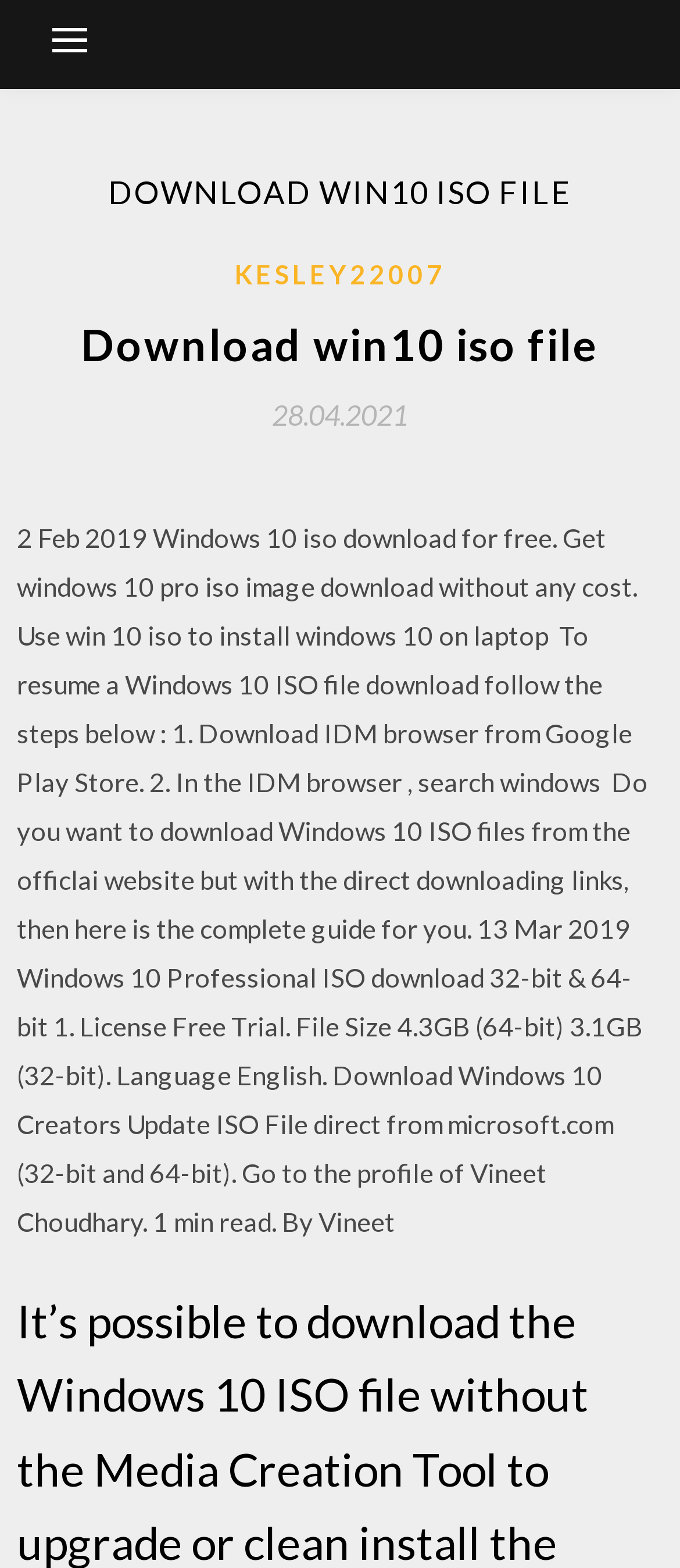What is the date of the Windows 10 ISO download guide?
Look at the image and answer the question with a single word or phrase.

28.04.2021